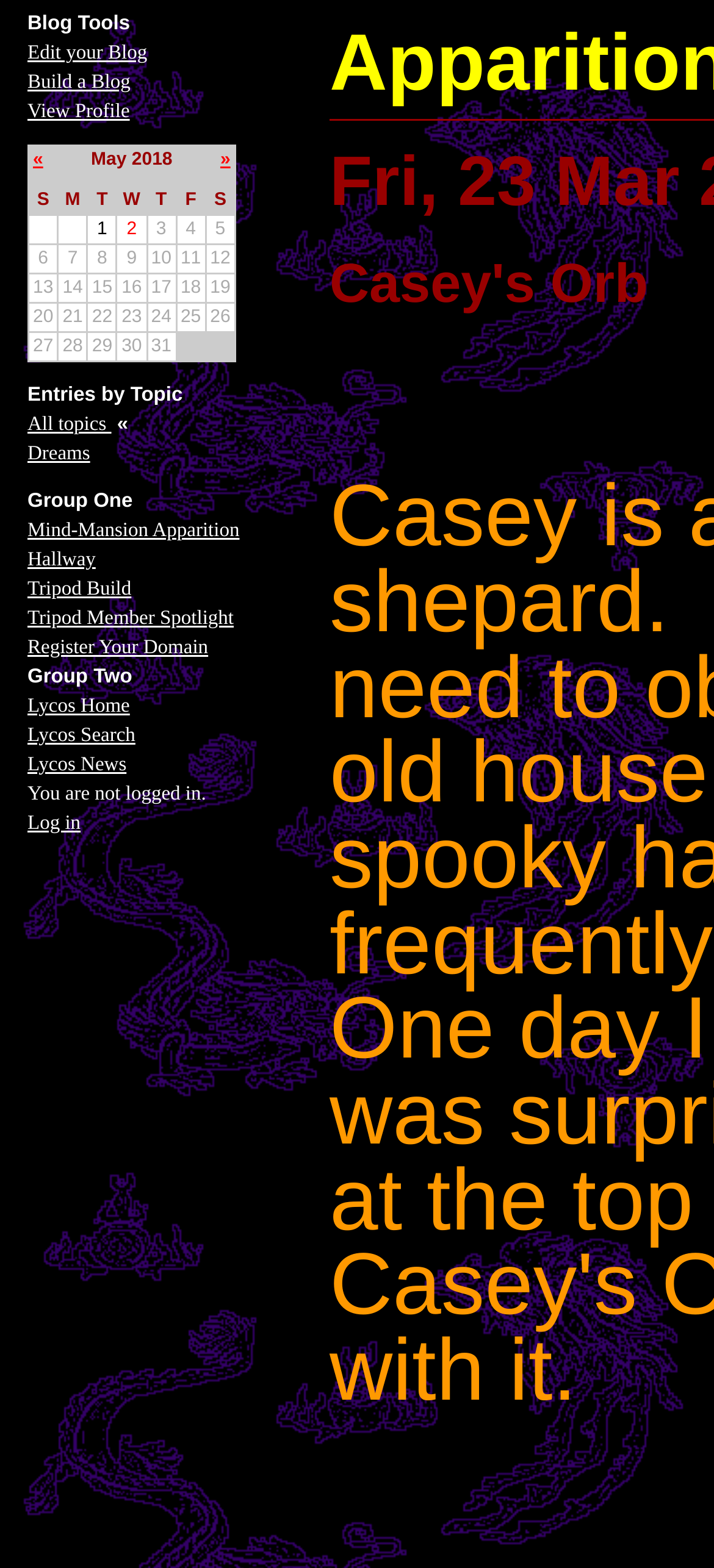Please specify the bounding box coordinates of the element that should be clicked to execute the given instruction: 'Log in'. Ensure the coordinates are four float numbers between 0 and 1, expressed as [left, top, right, bottom].

[0.038, 0.518, 0.113, 0.532]